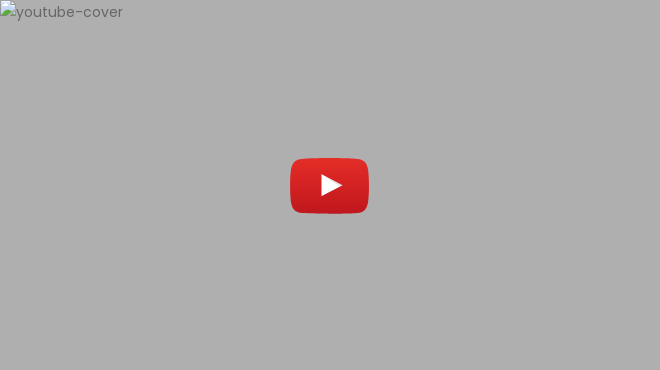Give a detailed explanation of what is happening in the image.

The image features a stylized YouTube play button set against a gray background. This design is commonly used to represent multimedia content, particularly video. In the context of the surrounding text discussing the iconic video game "Half-Life" and its sequel "Half-Life 2," the image likely serves as a visual cue for a video or a YouTube link related to these acclaimed games. These games are celebrated for their innovative gameplay, compelling narratives, and memorable experiences that have left a lasting impact on the gaming community.